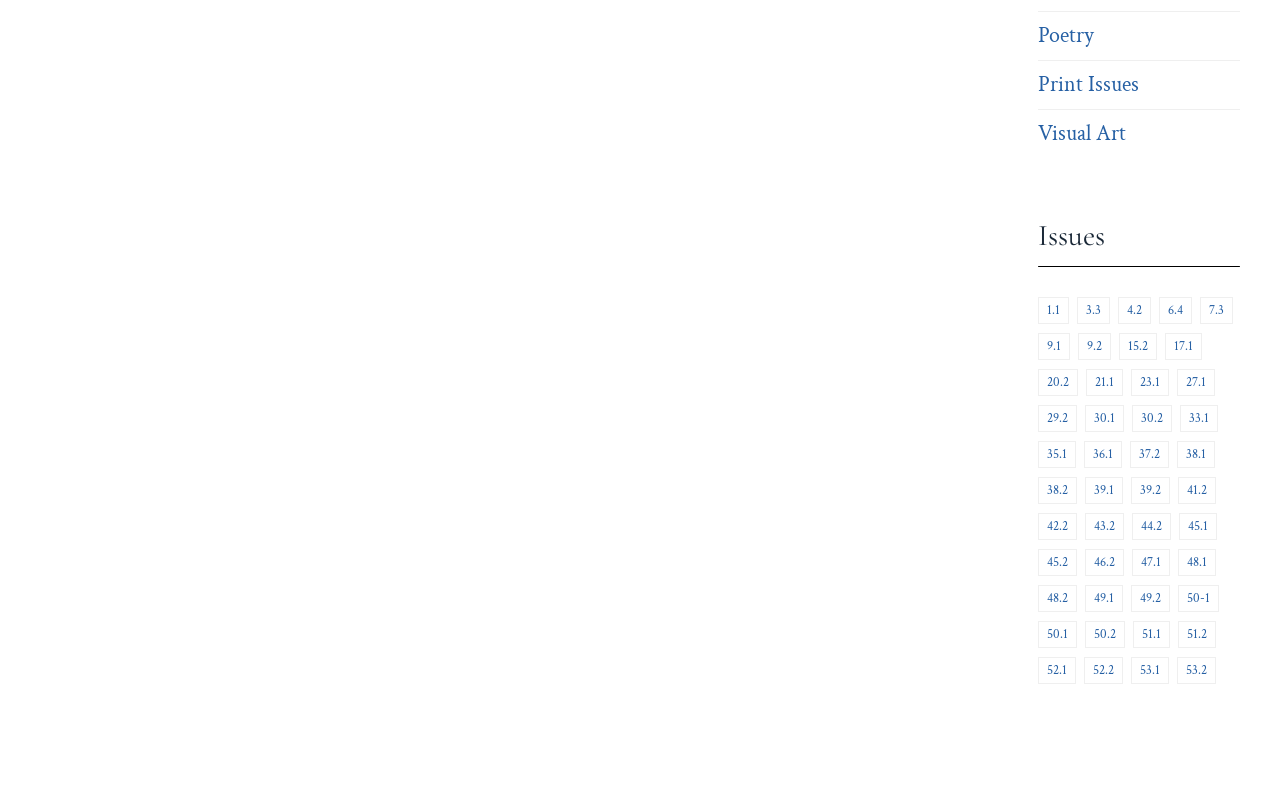How many issues are listed on the webpage?
Look at the image and respond with a one-word or short-phrase answer.

Multiple